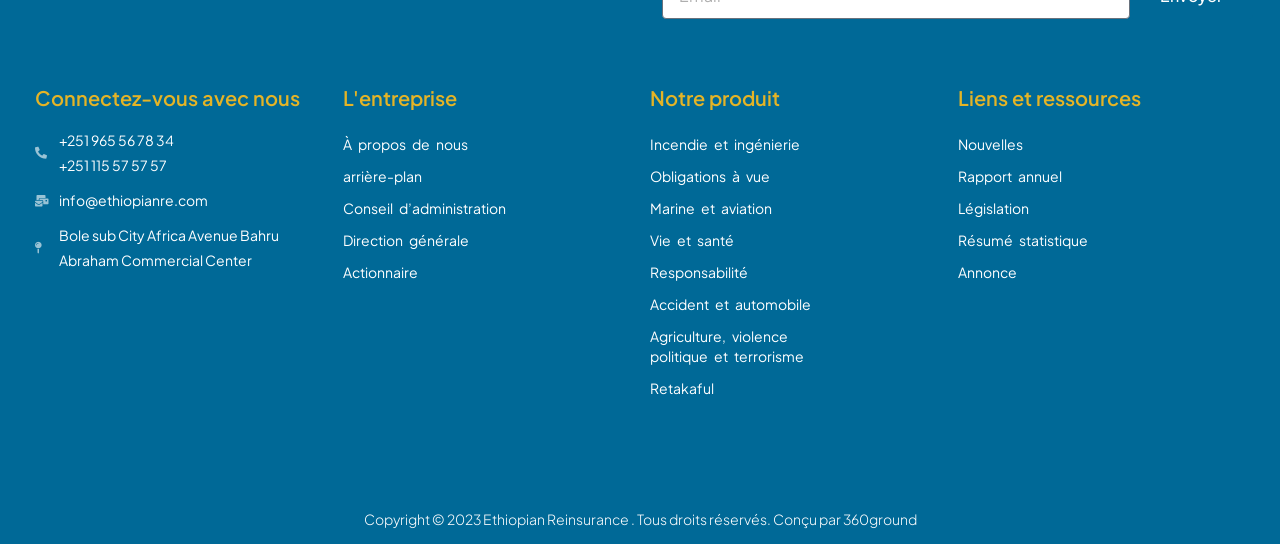What is the company's address?
Relying on the image, give a concise answer in one word or a brief phrase.

Bole sub City Africa Avenue Bahru Abraham Commercial Center